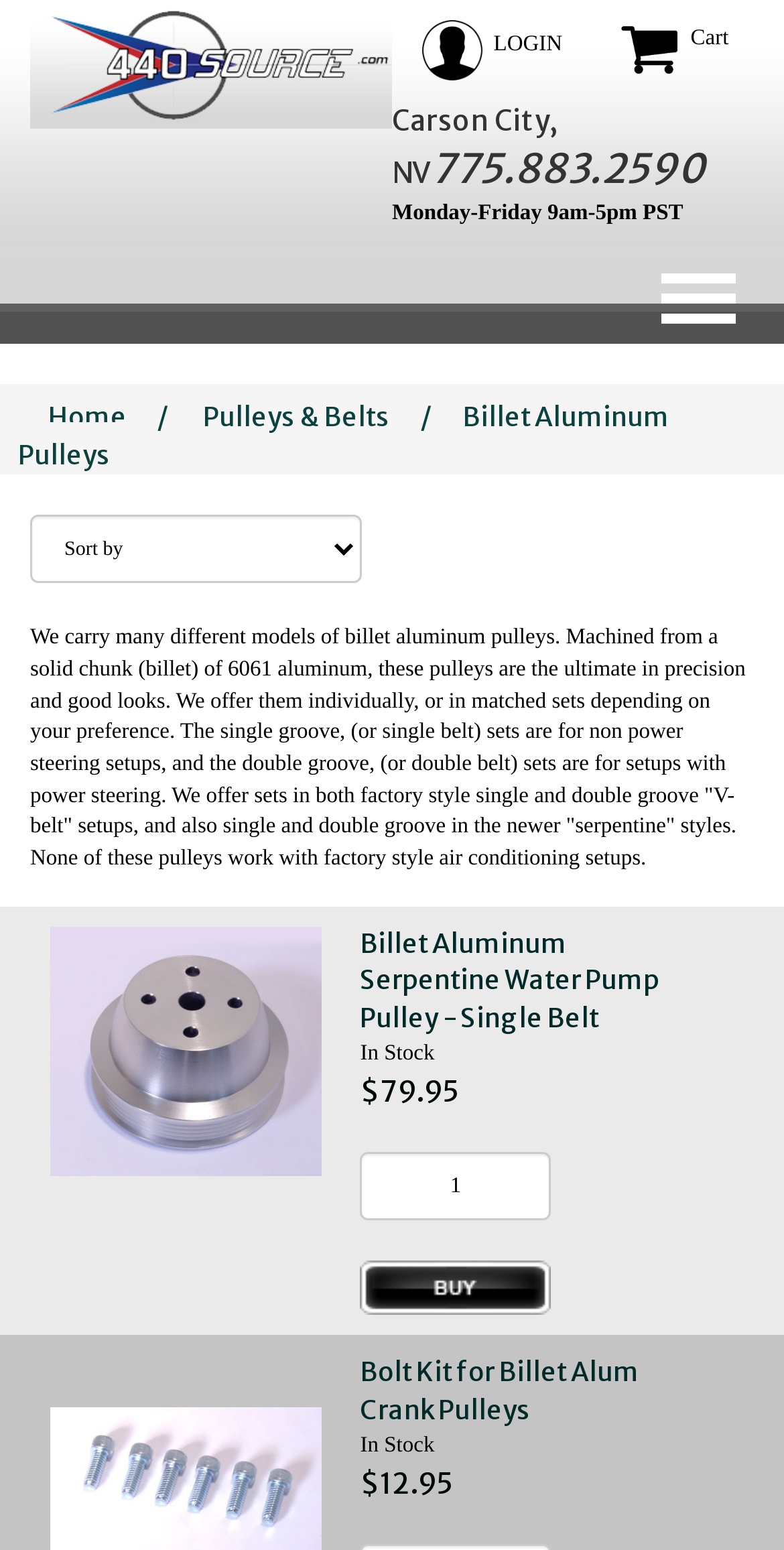Find the bounding box coordinates of the area that needs to be clicked in order to achieve the following instruction: "Go to the home page". The coordinates should be specified as four float numbers between 0 and 1, i.e., [left, top, right, bottom].

[0.023, 0.248, 0.2, 0.291]